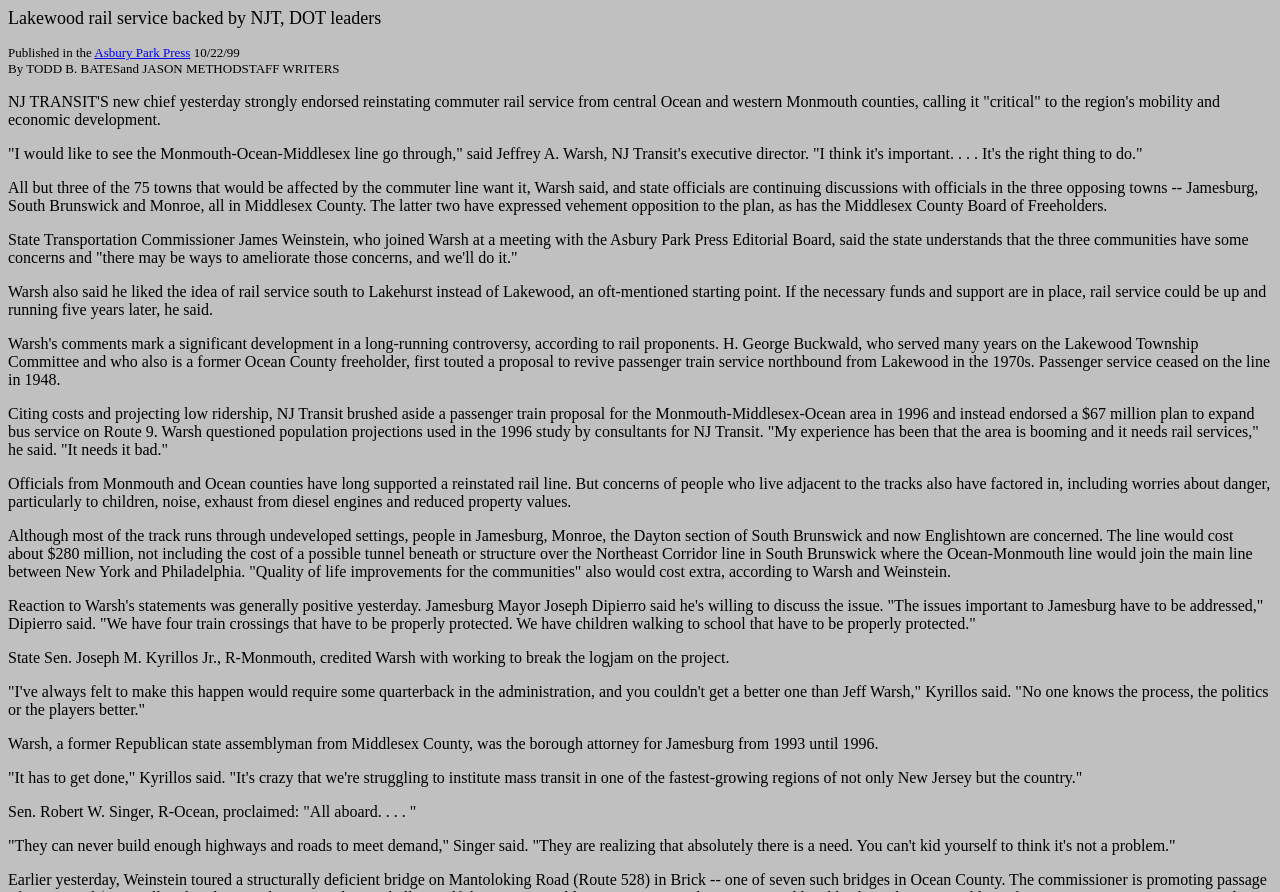Provide the bounding box coordinates of the HTML element described by the text: "Asbury Park Press".

[0.074, 0.05, 0.149, 0.067]